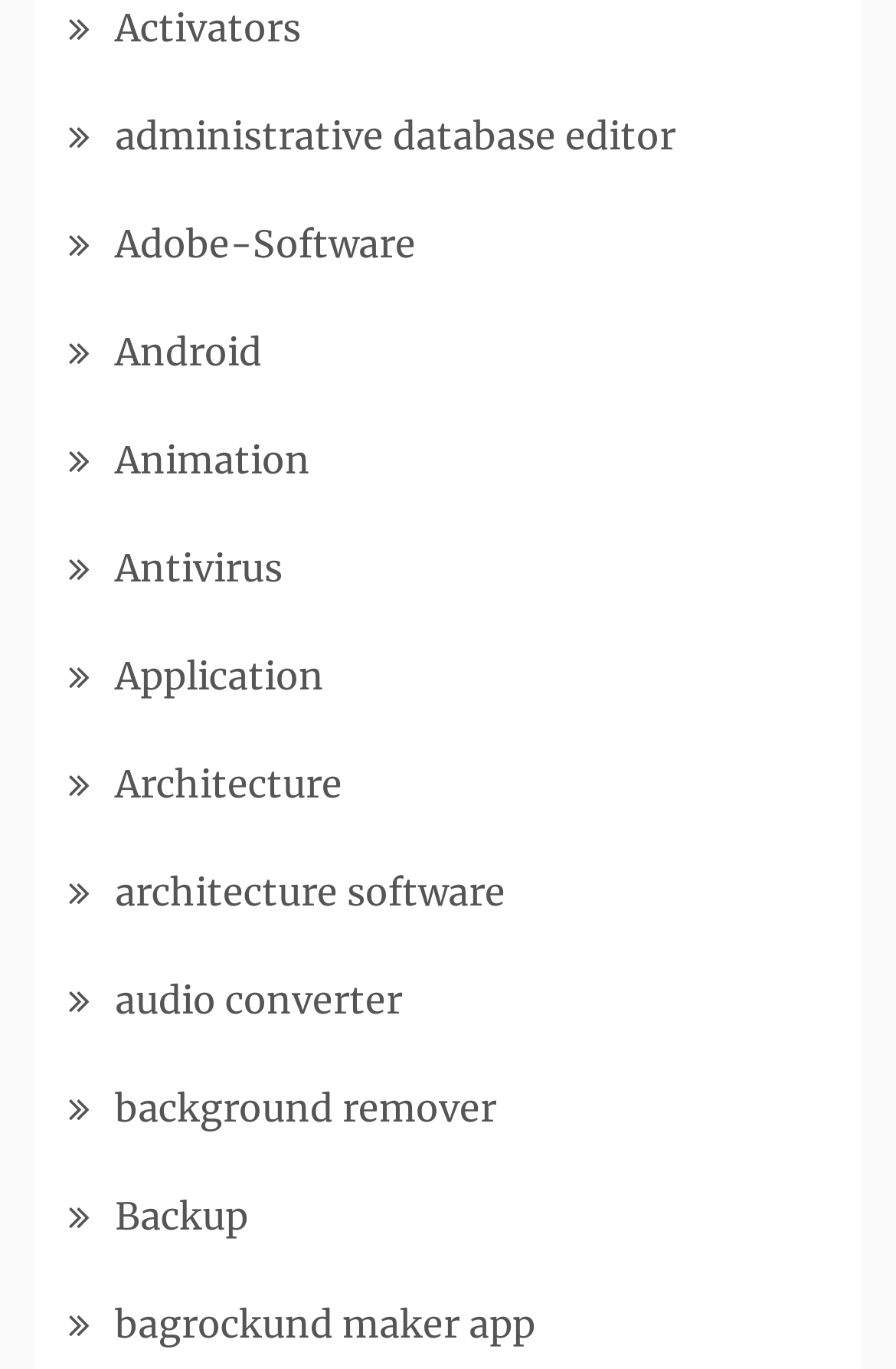Are the links on the webpage related to technology?
Using the image, elaborate on the answer with as much detail as possible.

By analyzing the text content of the links on the webpage, I found that they are all related to technology, including software, hardware, and applications. This suggests that the webpage is focused on providing resources or information related to technology.